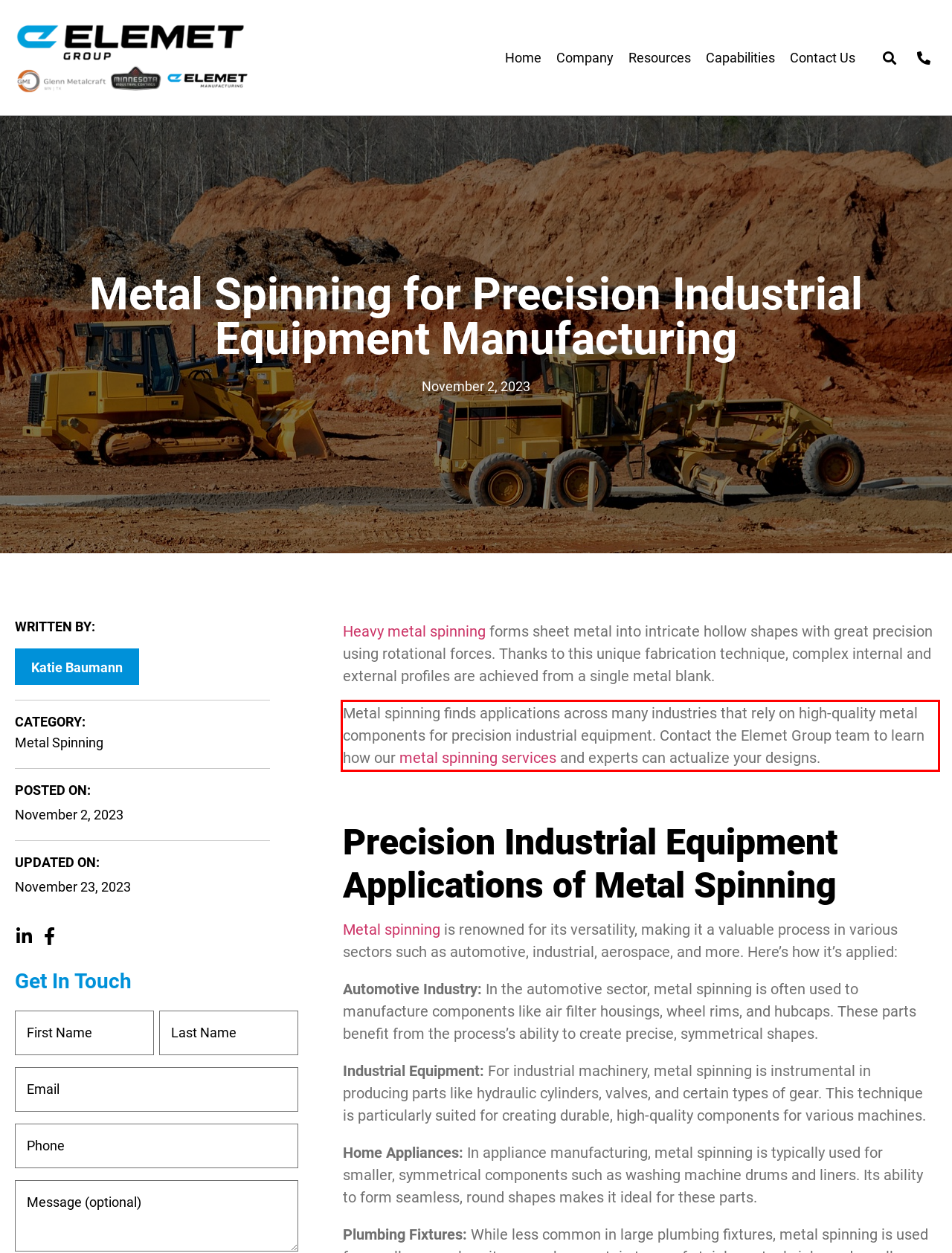Identify the text within the red bounding box on the webpage screenshot and generate the extracted text content.

Metal spinning finds applications across many industries that rely on high-quality metal components for precision industrial equipment. Contact the Elemet Group team to learn how our metal spinning services and experts can actualize your designs.